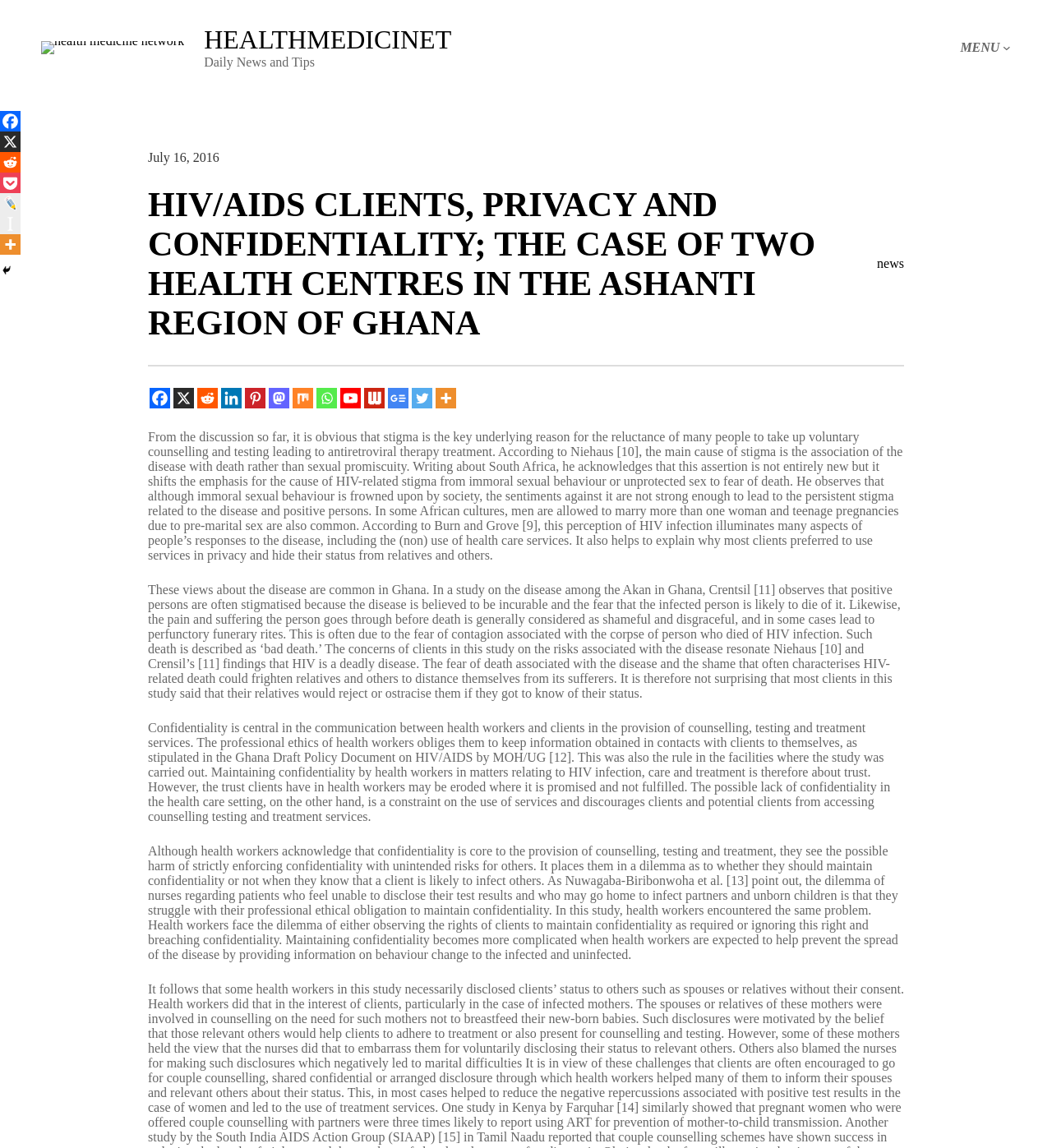Identify the bounding box coordinates for the element that needs to be clicked to fulfill this instruction: "Click the 'More' link". Provide the coordinates in the format of four float numbers between 0 and 1: [left, top, right, bottom].

[0.414, 0.338, 0.434, 0.356]